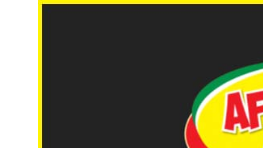Provide a short answer using a single word or phrase for the following question: 
What type of cuisine does the café serve?

Afro-Caribbean